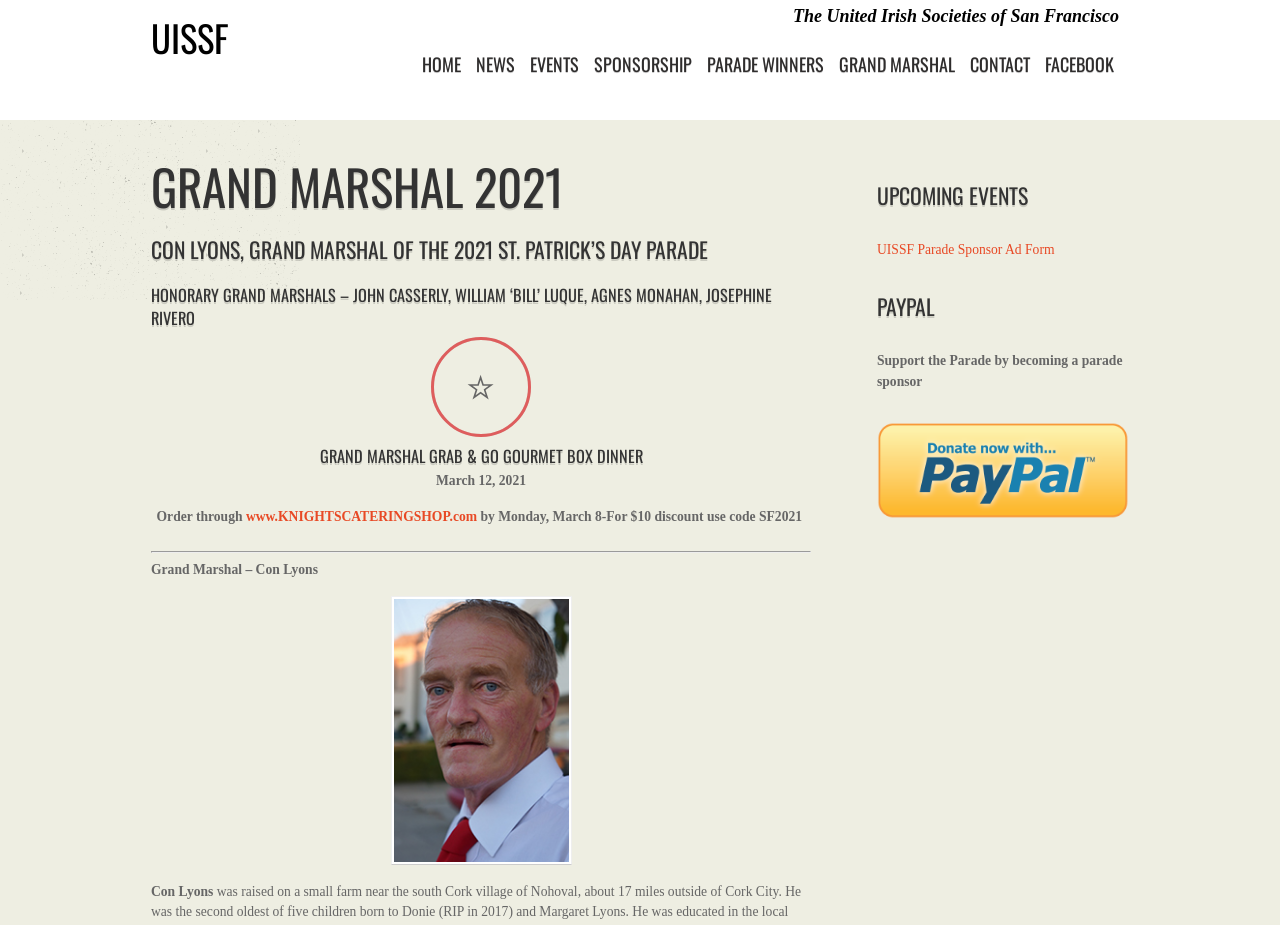Respond with a single word or short phrase to the following question: 
What is the theme of the upcoming events listed on the webpage?

St. Patrick's Day Parade